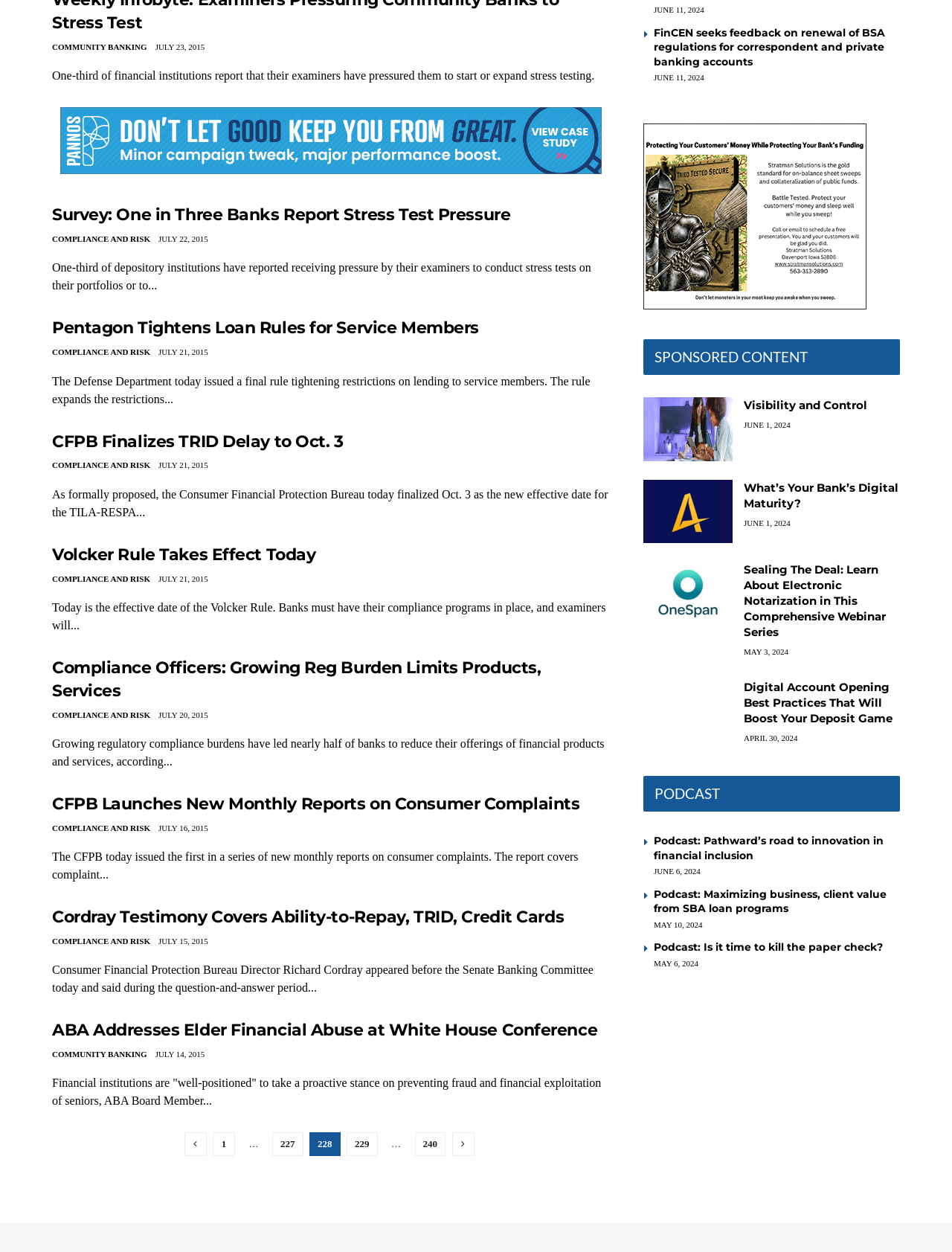Locate and provide the bounding box coordinates for the HTML element that matches this description: "July 23, 2015".

[0.163, 0.034, 0.215, 0.041]